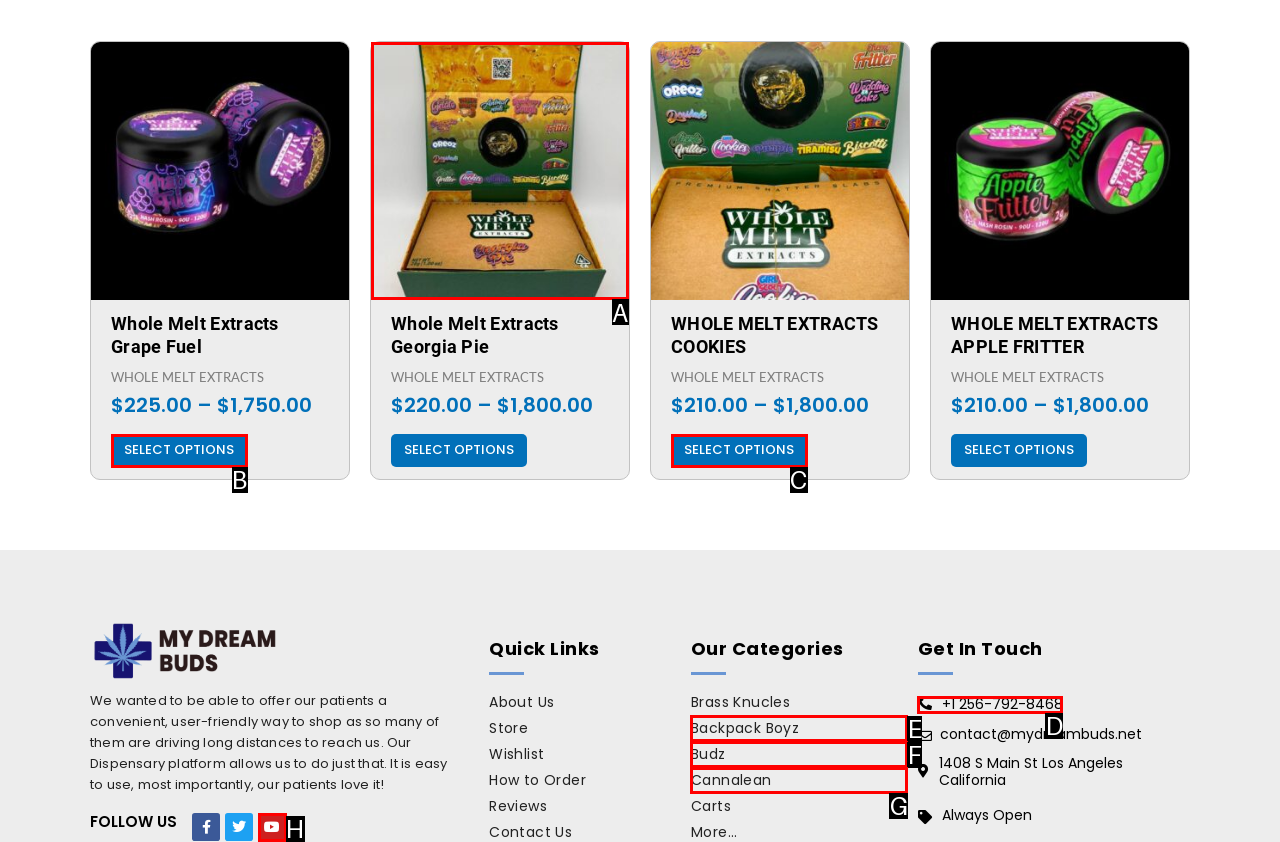Determine which HTML element should be clicked for this task: View Whole Melt Extracts Georgia Pie product
Provide the option's letter from the available choices.

A